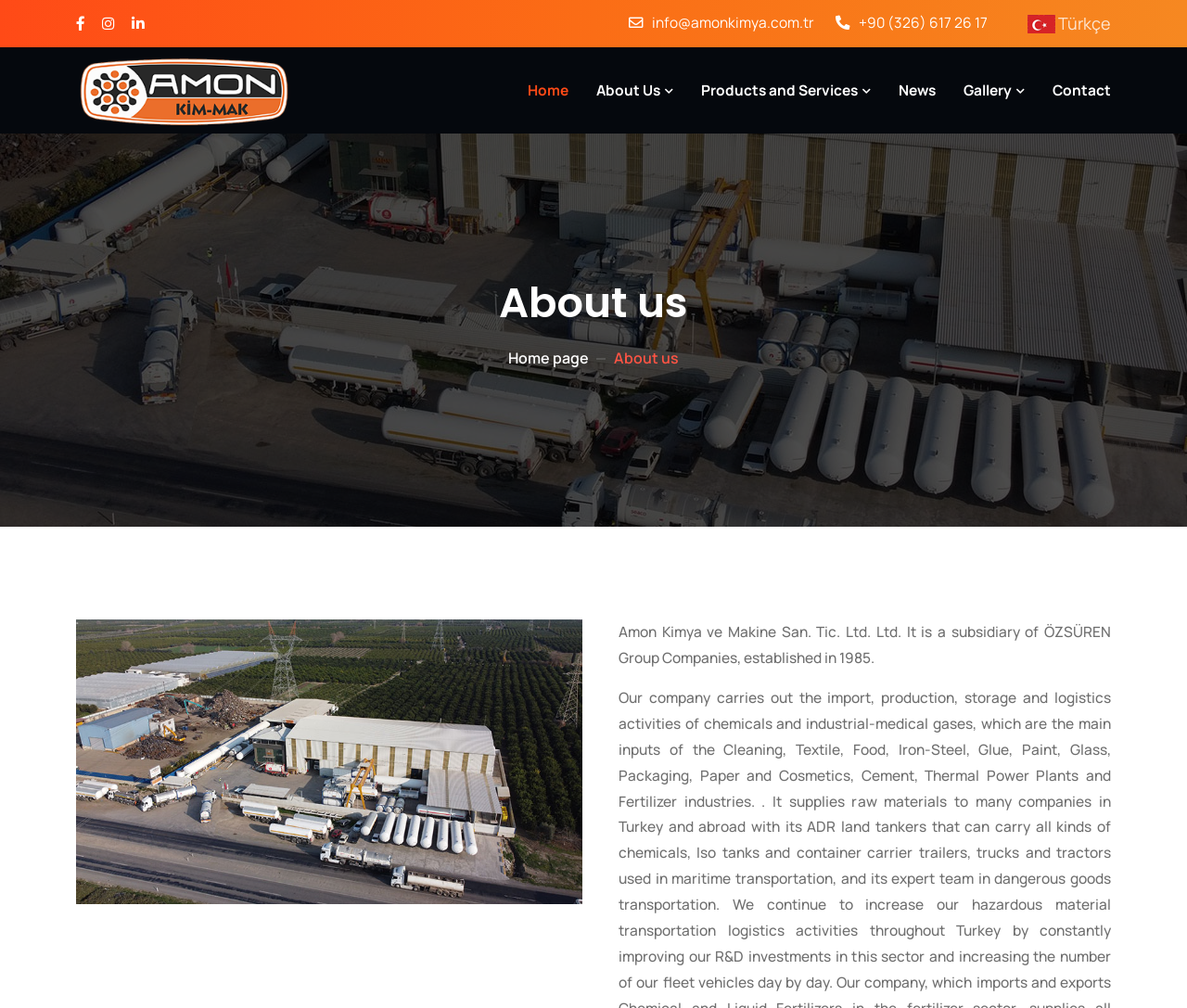What is the company name?
Refer to the image and provide a one-word or short phrase answer.

Amon Kimya